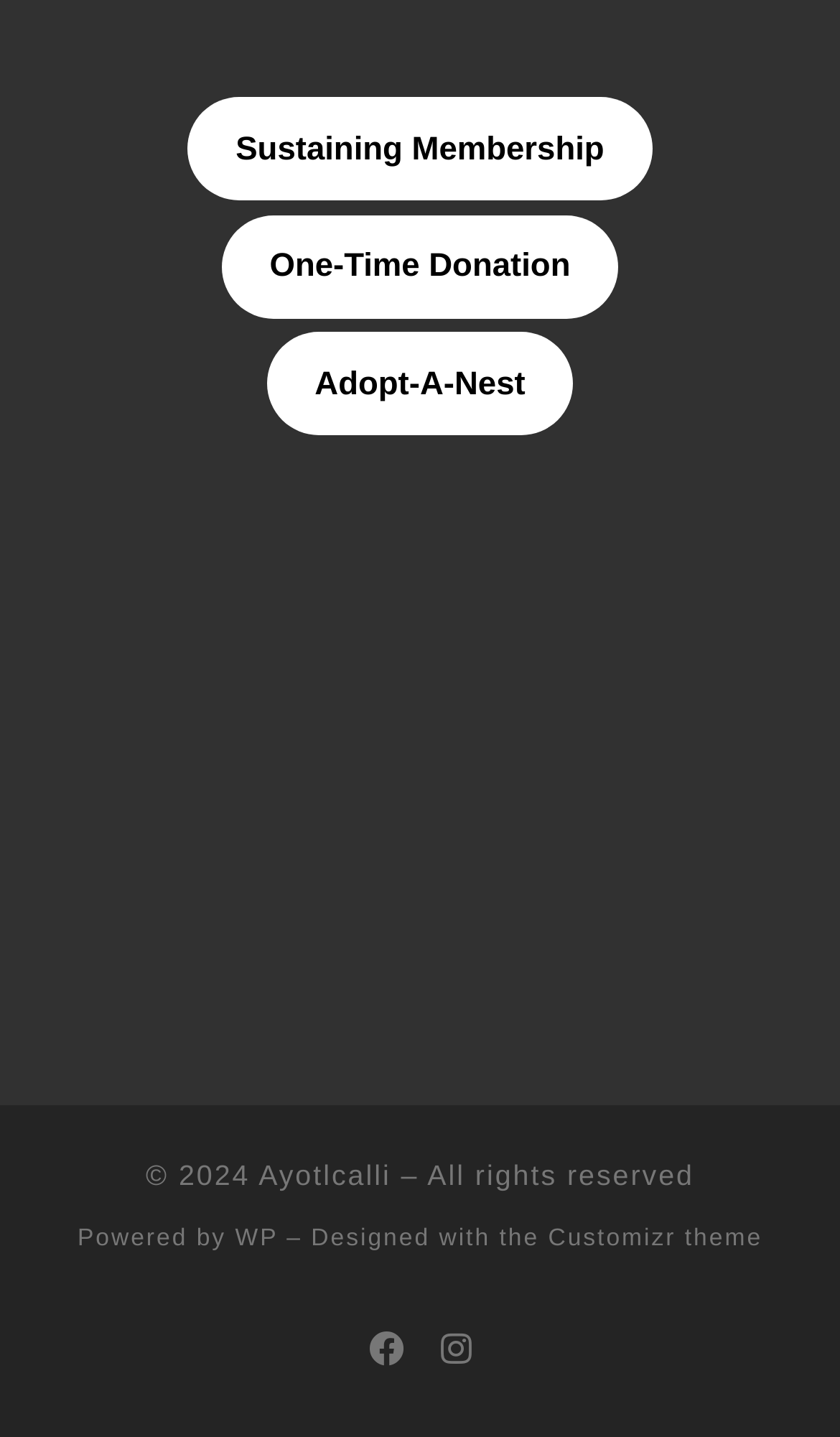Could you please study the image and provide a detailed answer to the question:
What is the badge displayed on the webpage?

The badge is displayed as an image with a link to 'Approved Animal Protection Network Badge', indicating that the organization is part of this network.